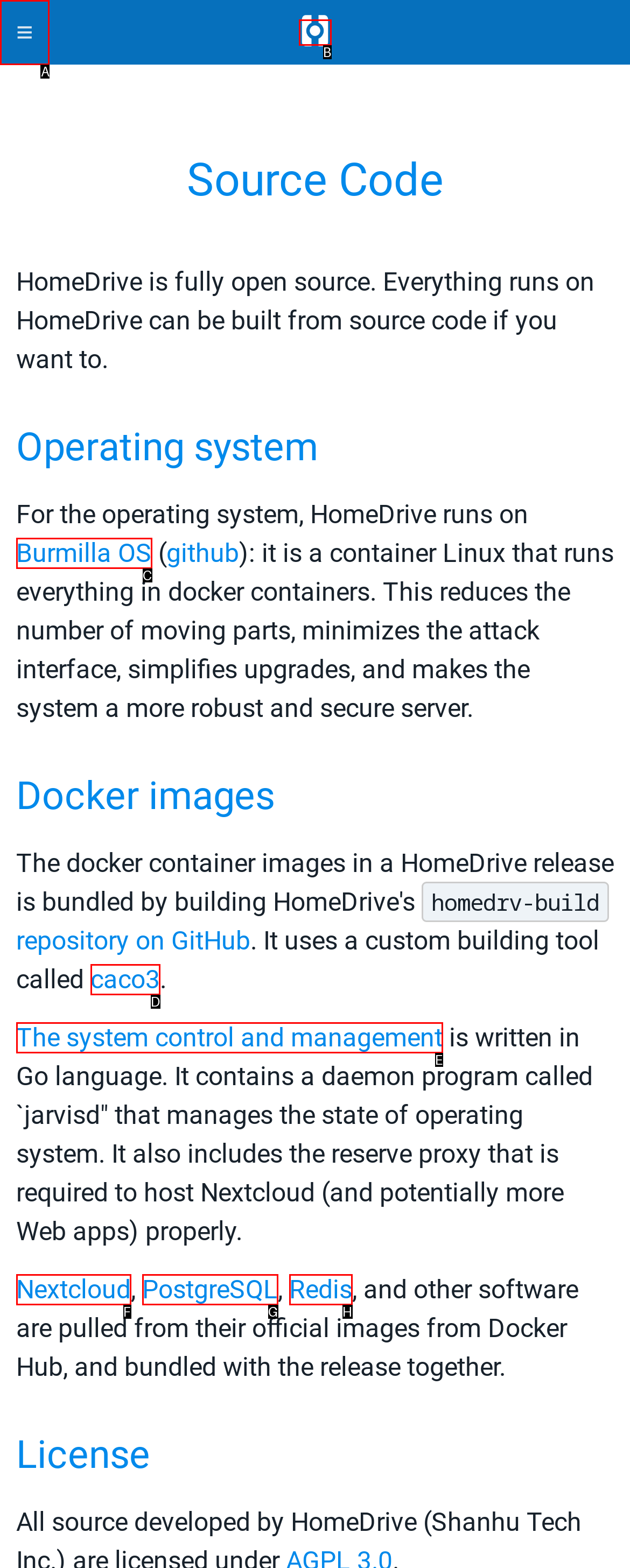Assess the description: The system control and management and select the option that matches. Provide the letter of the chosen option directly from the given choices.

E